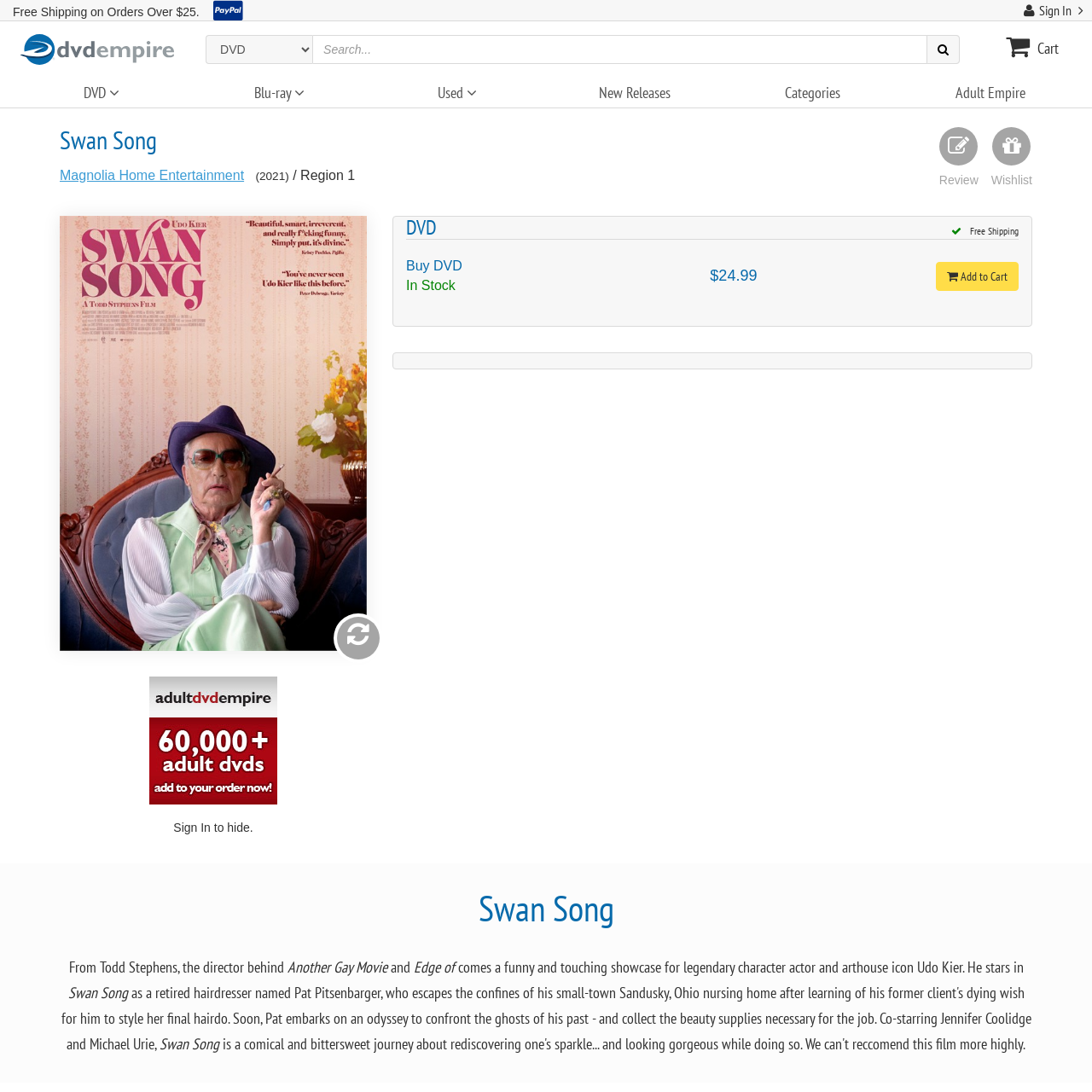Respond to the question with just a single word or phrase: 
What is the region of the DVD?

Region 1